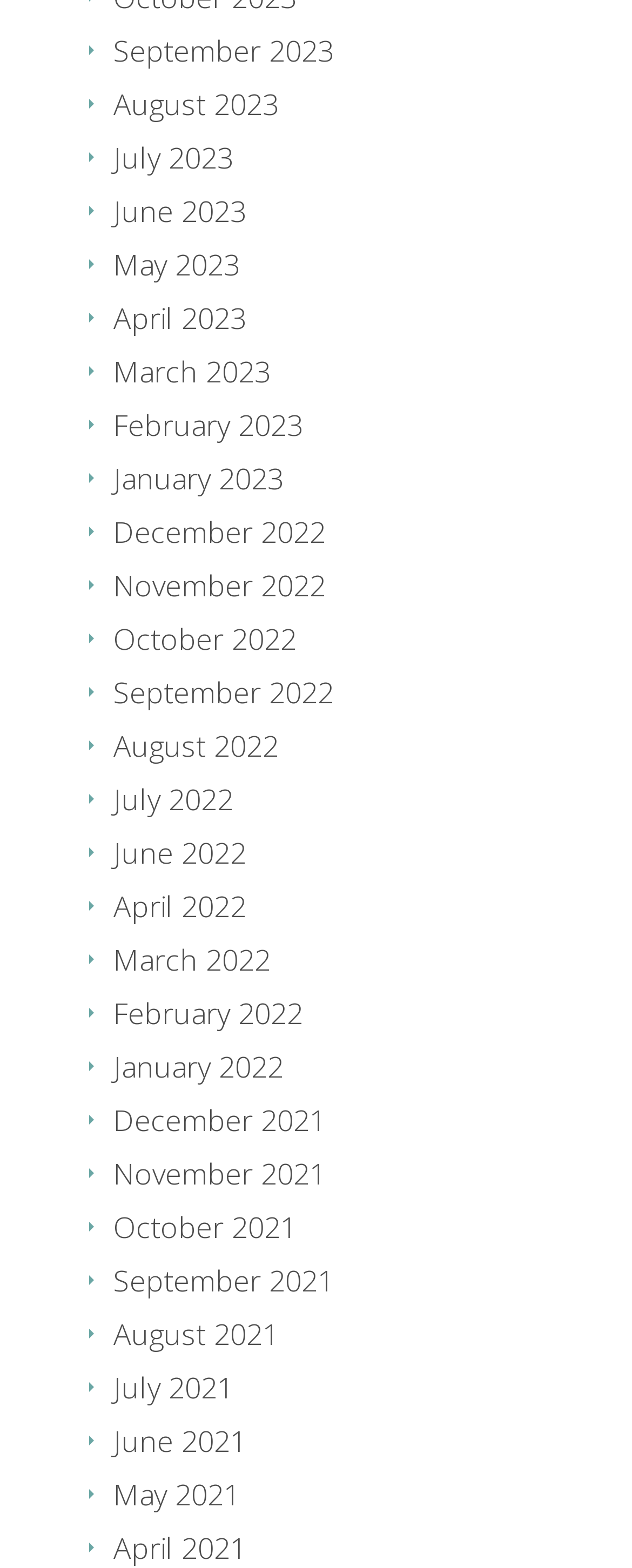Calculate the bounding box coordinates of the UI element given the description: "June 2021".

[0.179, 0.906, 0.39, 0.931]